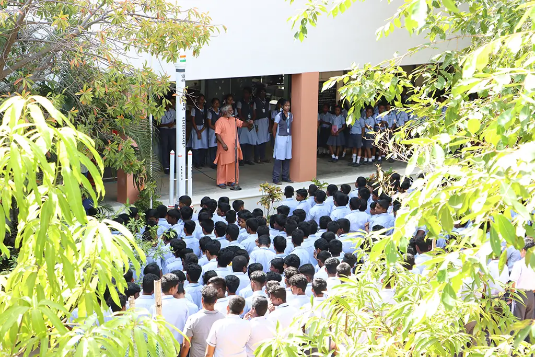Summarize the image with a detailed description that highlights all prominent details.

The image captures a vibrant scene at Chinmaya Vidyalaya Senior Secondary School, where a spiritual figure addresses a gathering of students. The audience, composed predominantly of boys in white uniforms, is attentively listening to the speaker, who appears to be guiding them with a message of wisdom and encouragement. Surrounding the scene are lush green leaves, framing the image and emphasizing the serene environment of the school. The backdrop features the school building, adding a sense of place and purpose to the gathering. This snapshot encapsulates the school's commitment to nurturing both academic and spiritual growth among its students.